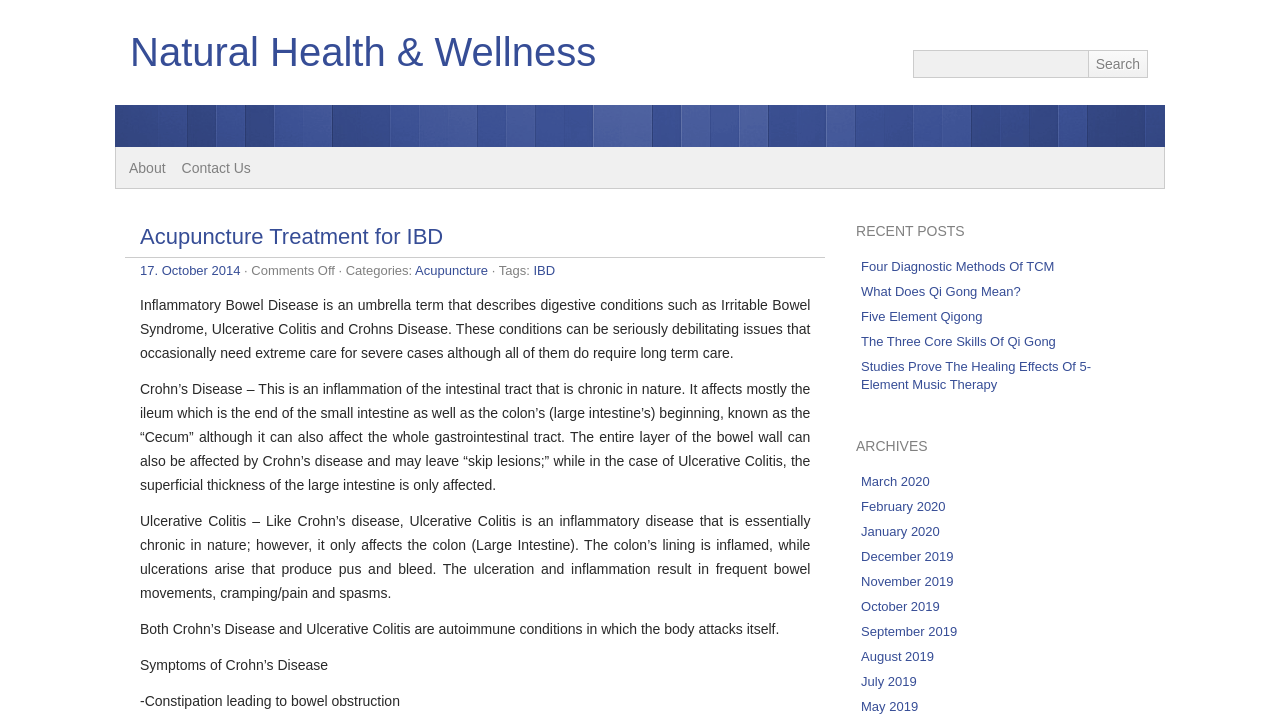Respond with a single word or short phrase to the following question: 
What is the category of the post 'Acupuncture Treatment for IBD'?

Acupuncture